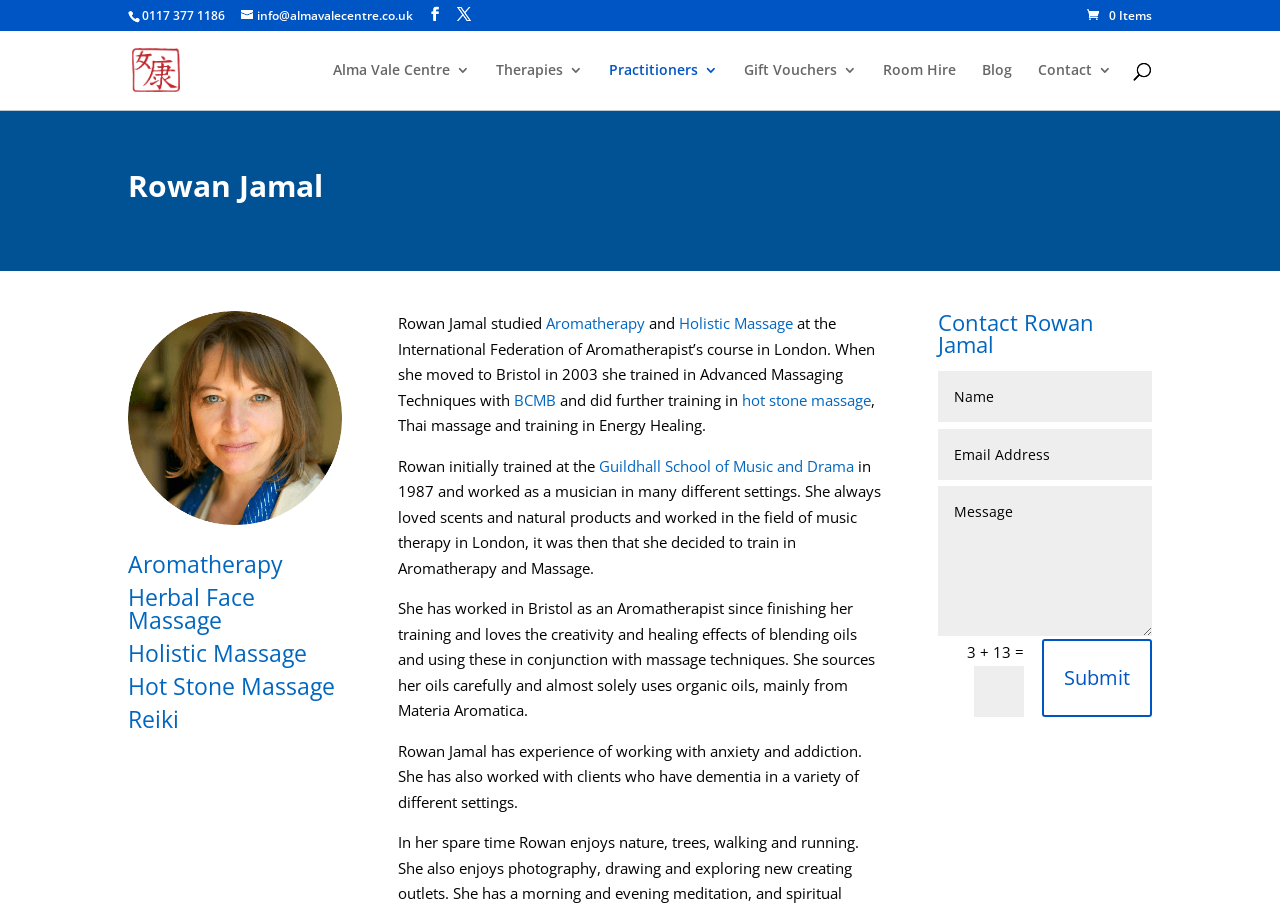Find the bounding box coordinates of the clickable area required to complete the following action: "Search for something".

[0.157, 0.033, 0.877, 0.035]